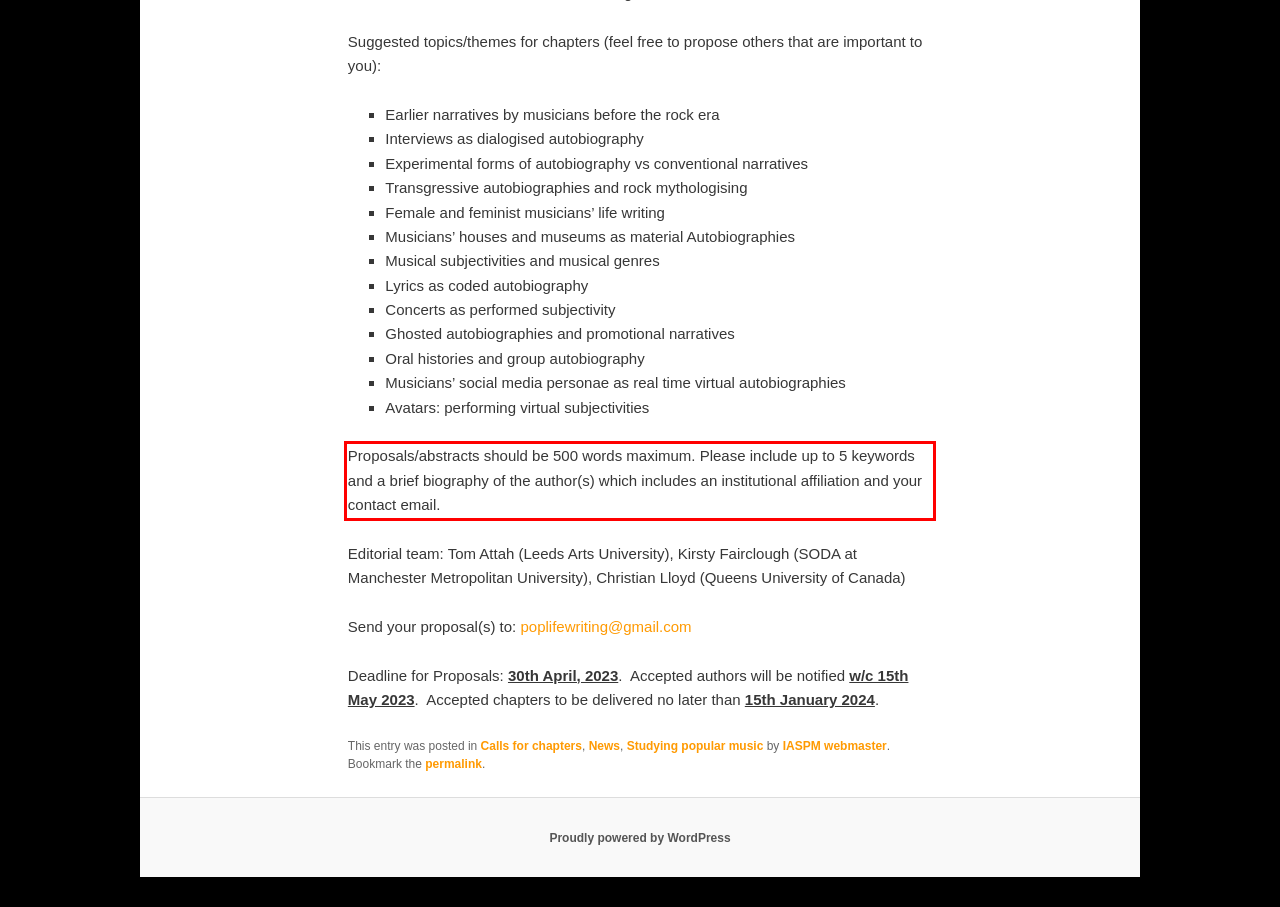You are looking at a screenshot of a webpage with a red rectangle bounding box. Use OCR to identify and extract the text content found inside this red bounding box.

Proposals/abstracts should be 500 words maximum. Please include up to 5 keywords and a brief biography of the author(s) which includes an institutional affiliation and your contact email.